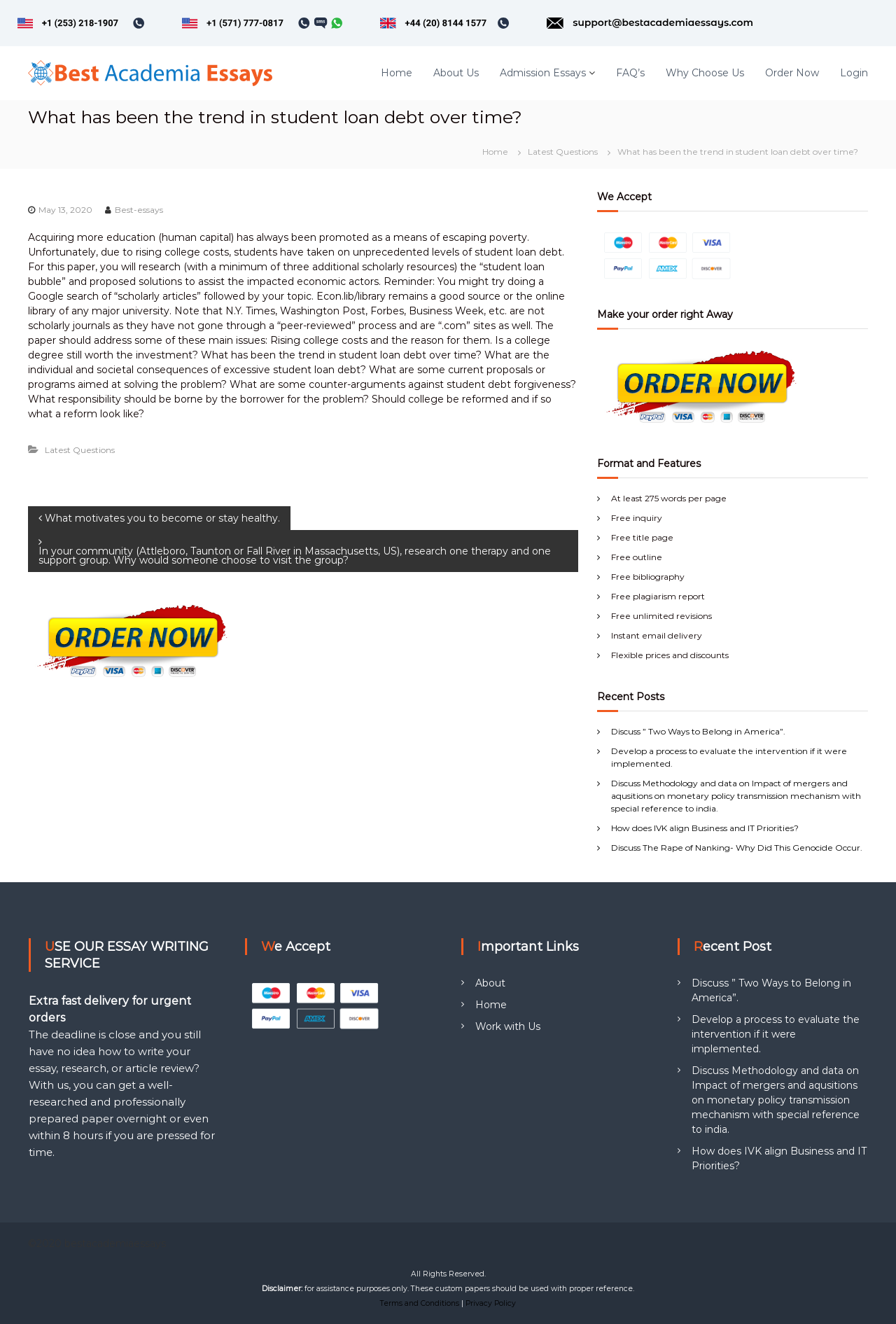Given the description: "Privacy Policy", determine the bounding box coordinates of the UI element. The coordinates should be formatted as four float numbers between 0 and 1, [left, top, right, bottom].

[0.52, 0.981, 0.576, 0.988]